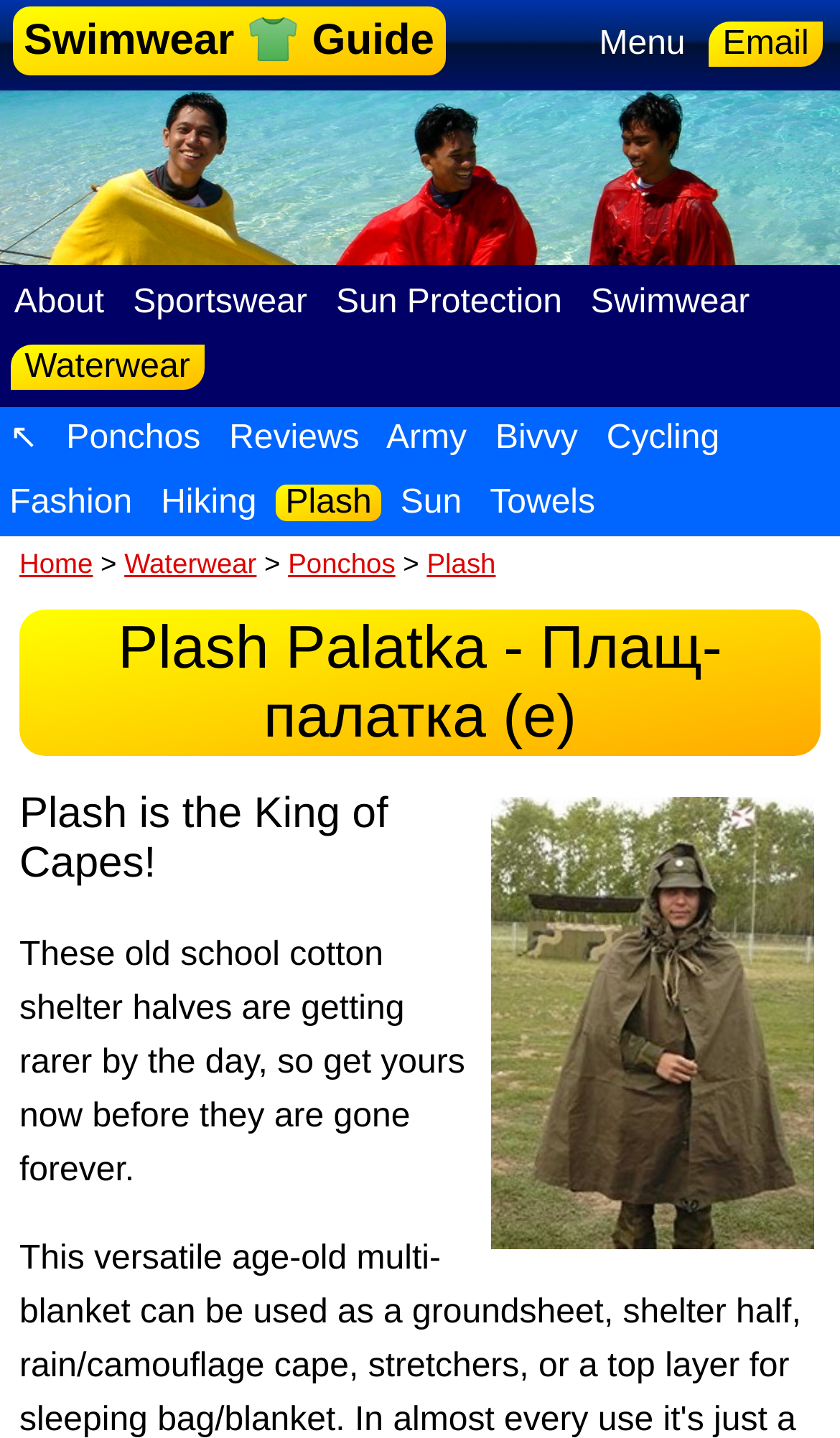Please identify the bounding box coordinates of the clickable area that will allow you to execute the instruction: "Click on the 'About' link".

[0.008, 0.198, 0.135, 0.224]